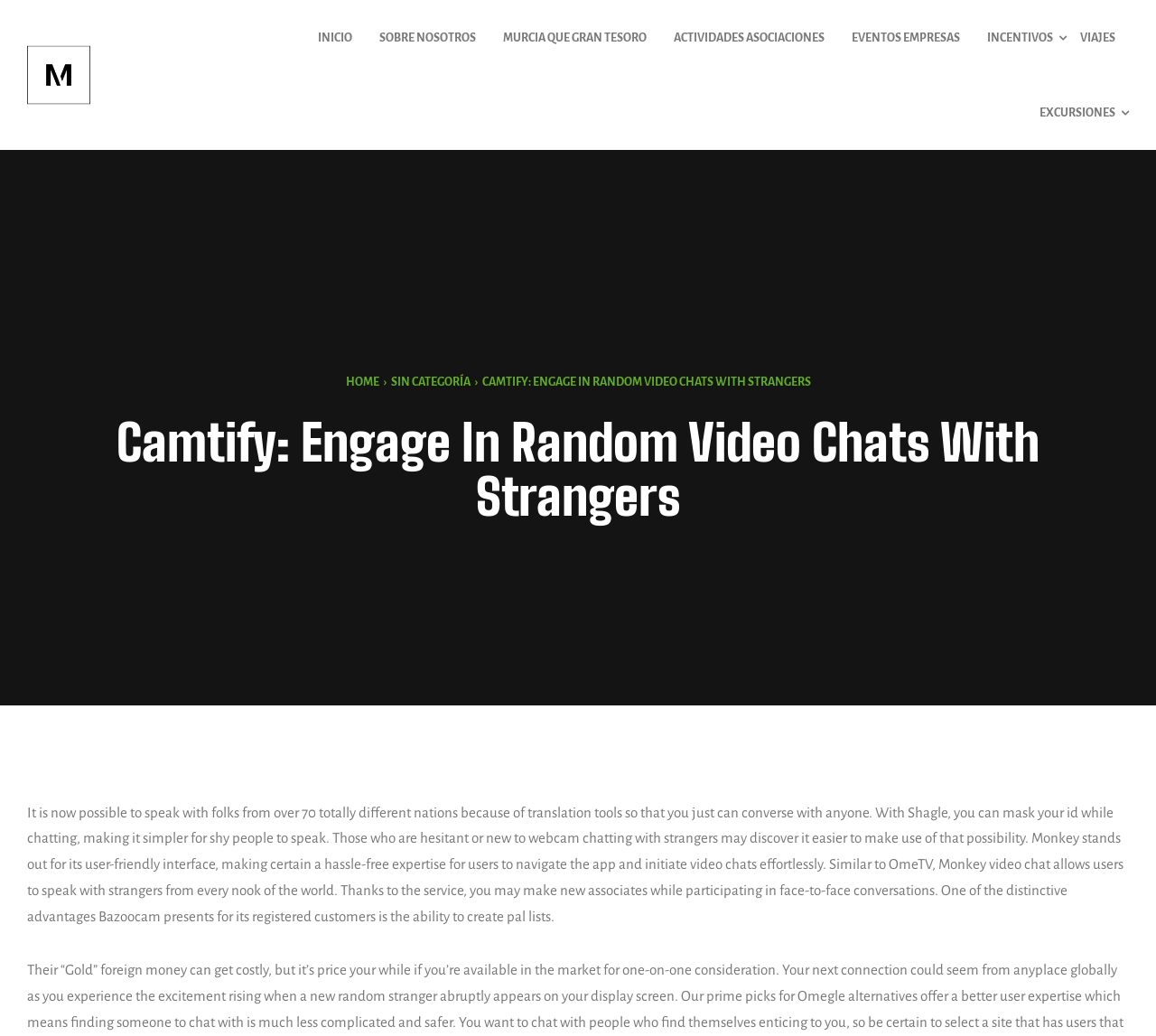What is the purpose of the Camtify website?
Please ensure your answer is as detailed and informative as possible.

Based on the static text and heading elements, I inferred that the Camtify website is designed for users to engage in random video chats with strangers from different countries.